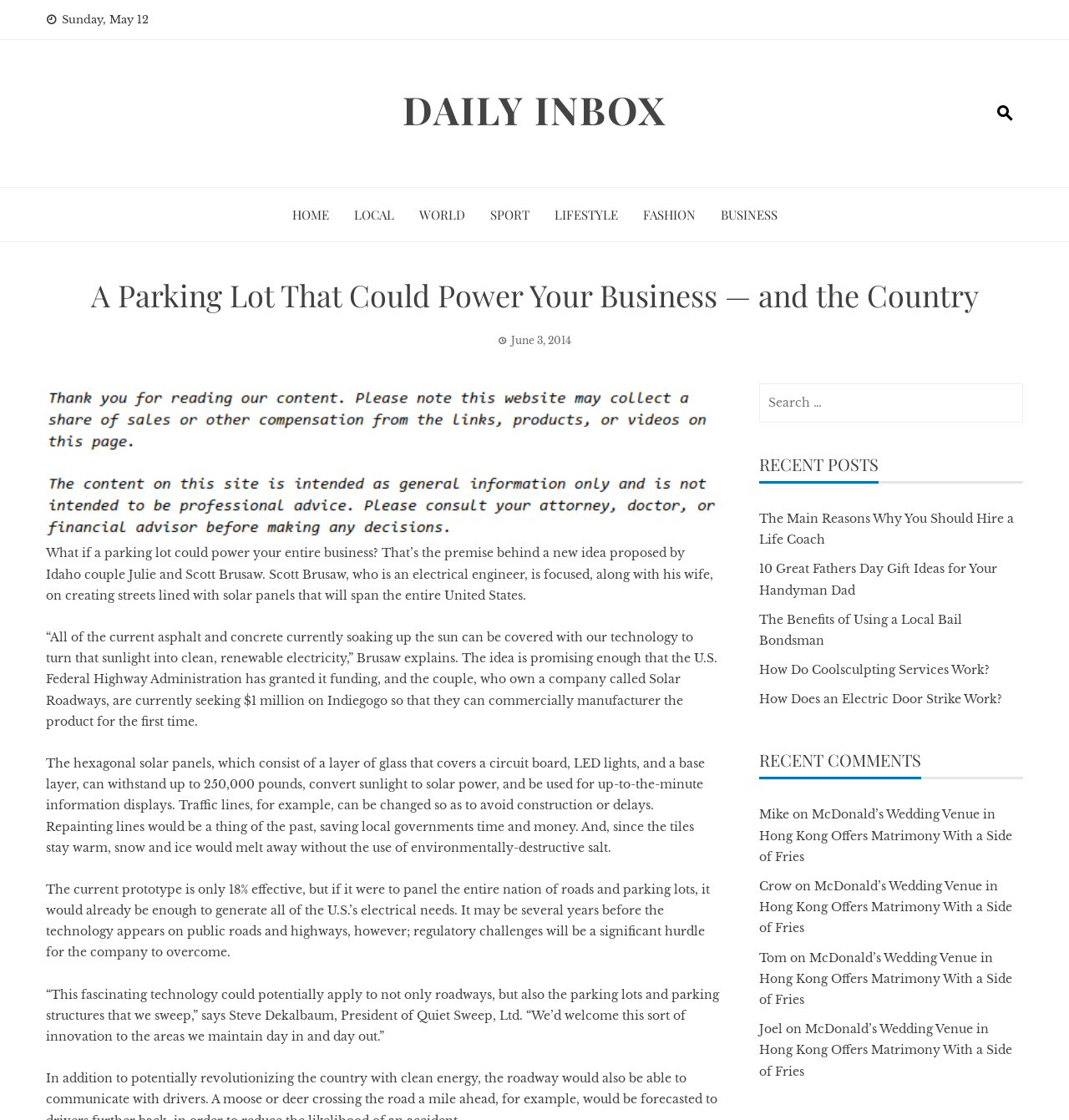Please specify the bounding box coordinates in the format (top-left x, top-left y, bottom-right x, bottom-right y), with all values as floating point numbers between 0 and 1. Identify the bounding box of the UI element described by: Home

[0.273, 0.18, 0.307, 0.204]